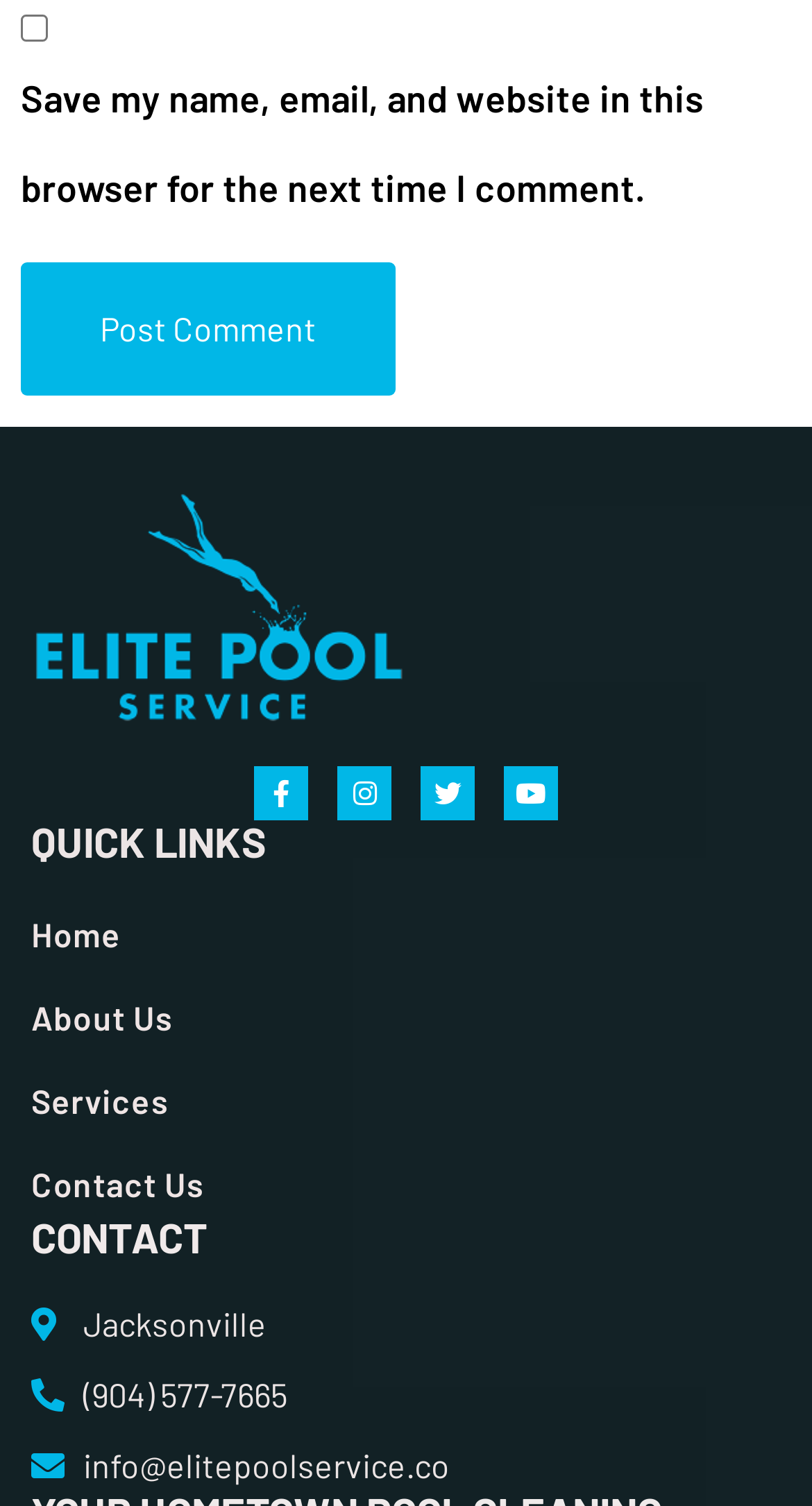What are the quick links provided?
Please answer the question as detailed as possible.

The quick links are located in the middle of the webpage under the heading 'QUICK LINKS'. The links provided are 'Home', 'About Us', 'Services', and 'Contact Us', which are likely shortcuts to important pages on the website.